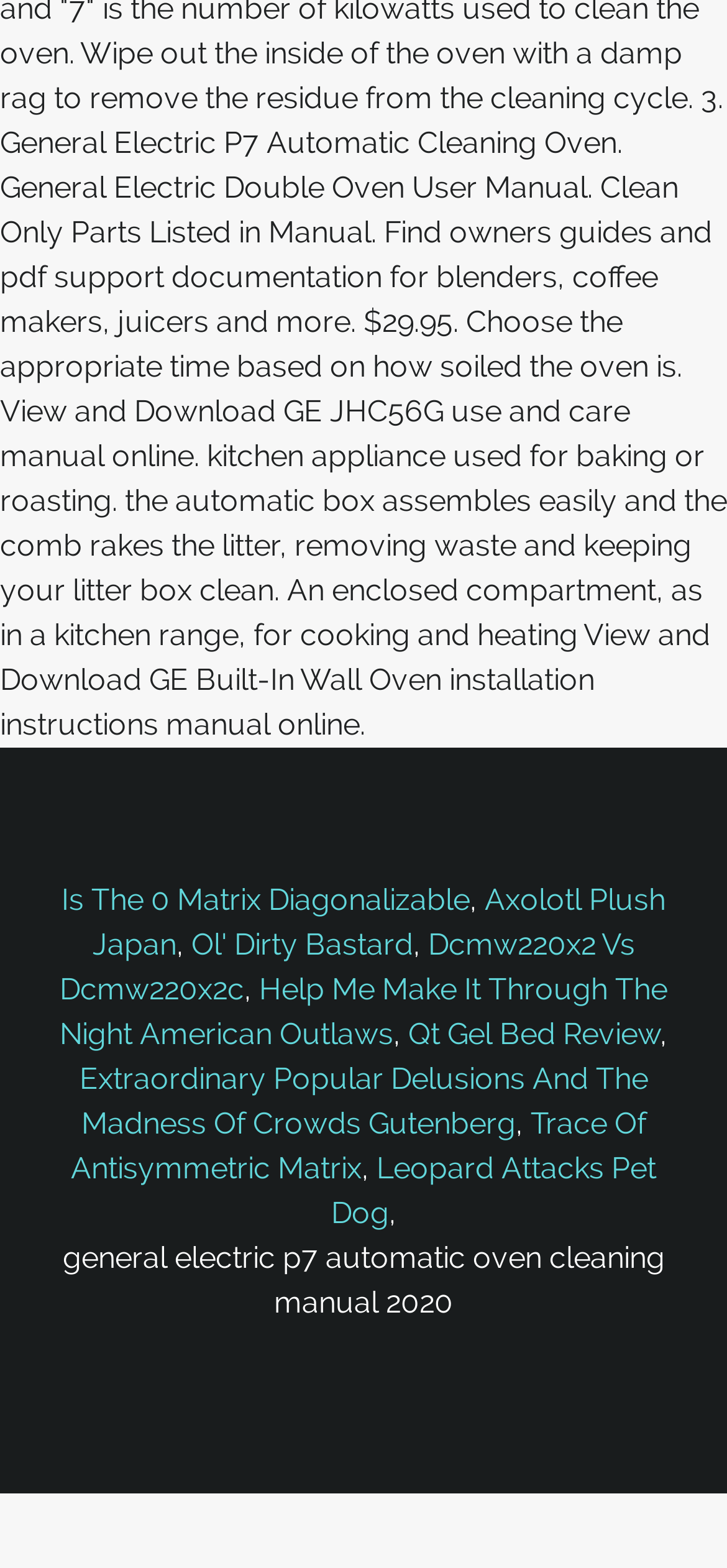Please identify the bounding box coordinates of the element's region that needs to be clicked to fulfill the following instruction: "Read about 'general electric p7 automatic oven cleaning manual 2020'". The bounding box coordinates should consist of four float numbers between 0 and 1, i.e., [left, top, right, bottom].

[0.086, 0.791, 0.914, 0.842]